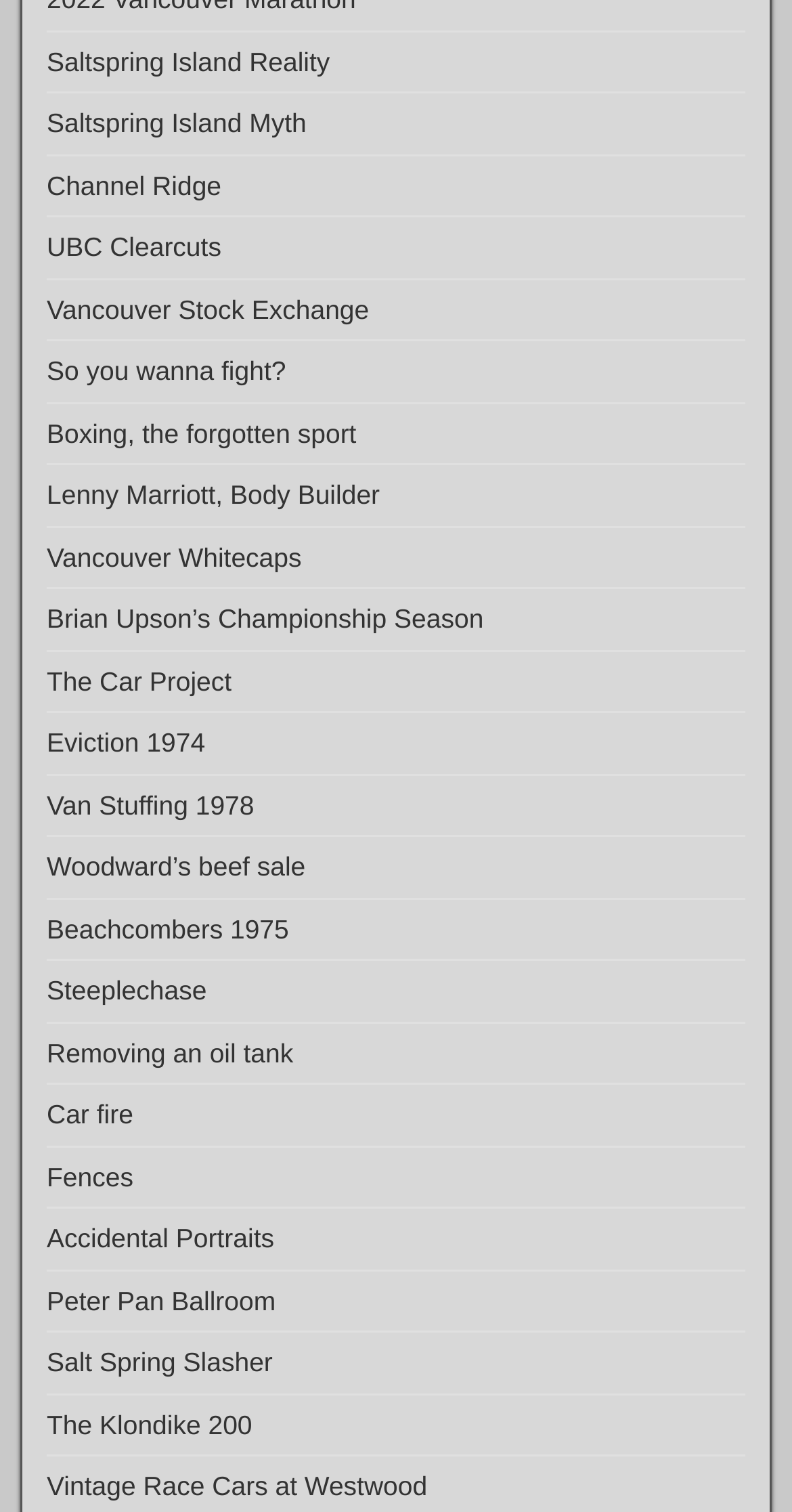Give a one-word or short phrase answer to the question: 
What is the last link on the webpage?

Vintage Race Cars at Westwood